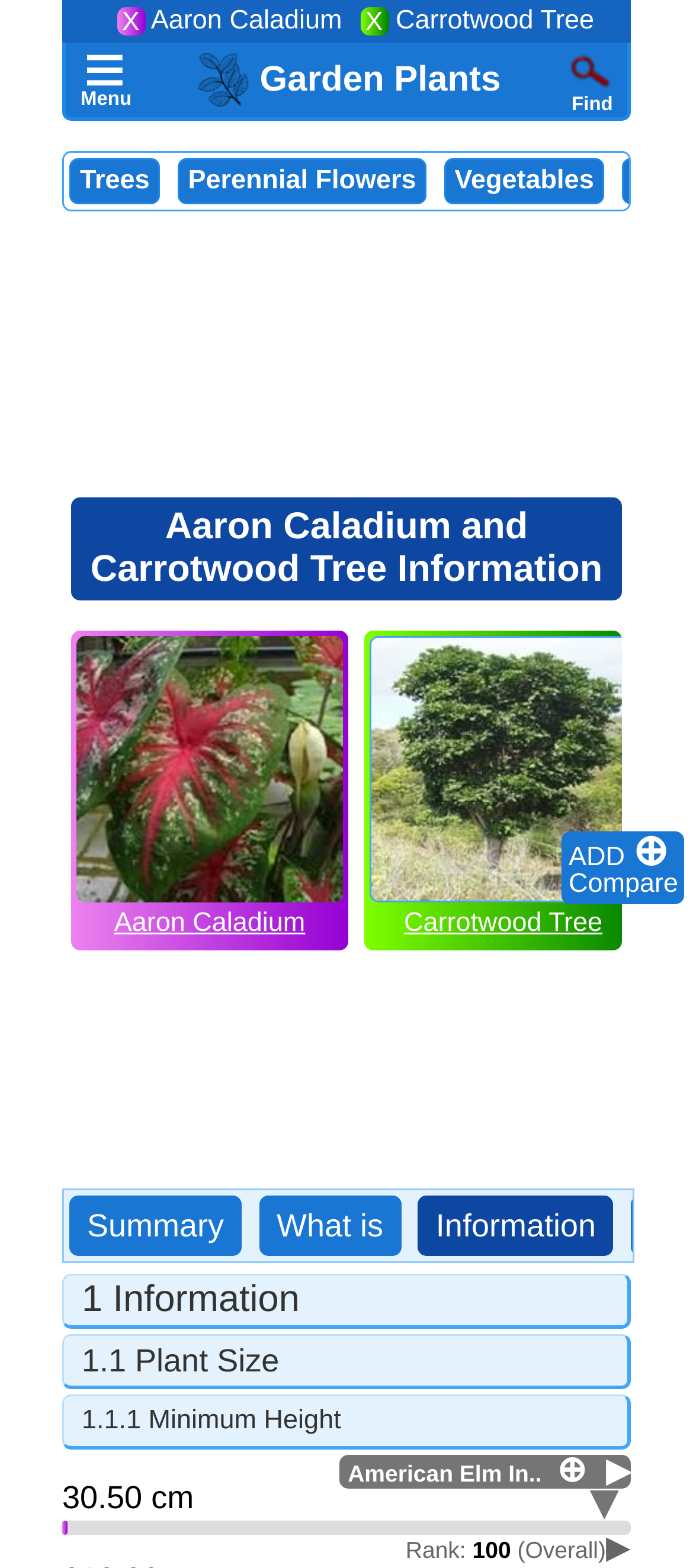What is the minimum height of Aaron Caladium? Based on the image, give a response in one word or a short phrase.

30.50 cm